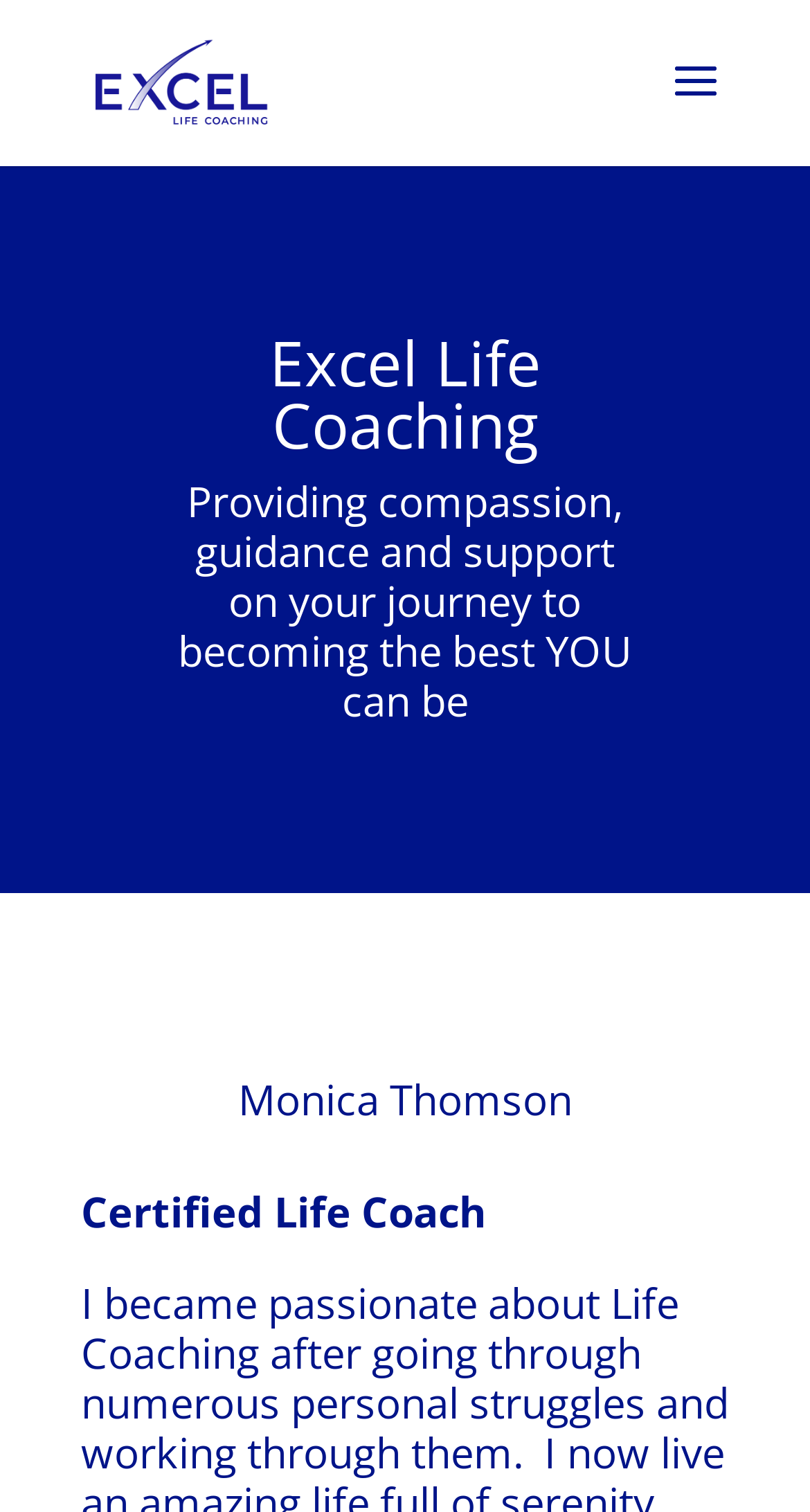What is the main theme of the website?
Please look at the screenshot and answer using one word or phrase.

Life Coaching